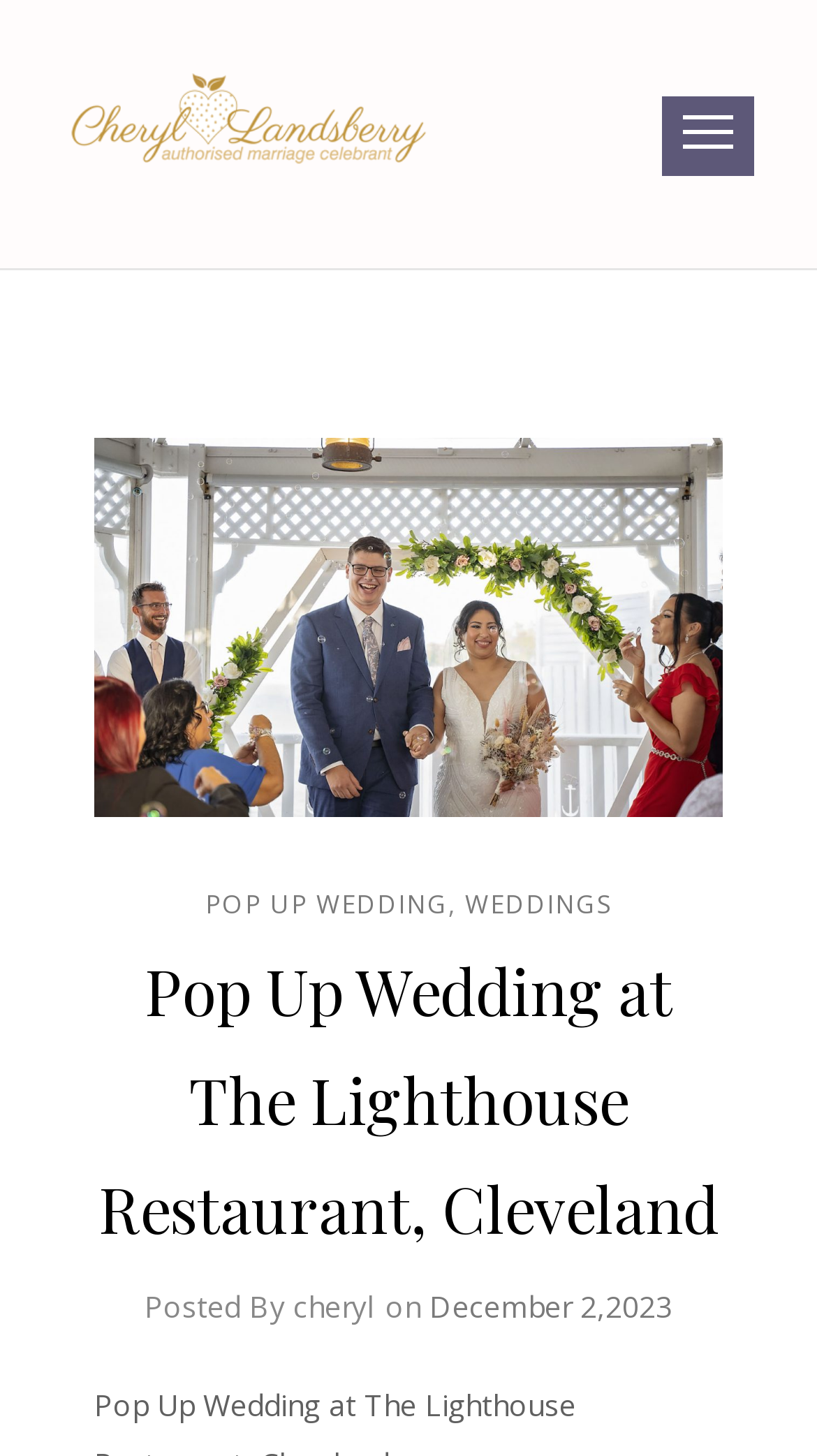Please provide a one-word or phrase answer to the question: 
Who posted the wedding article?

Cheryl